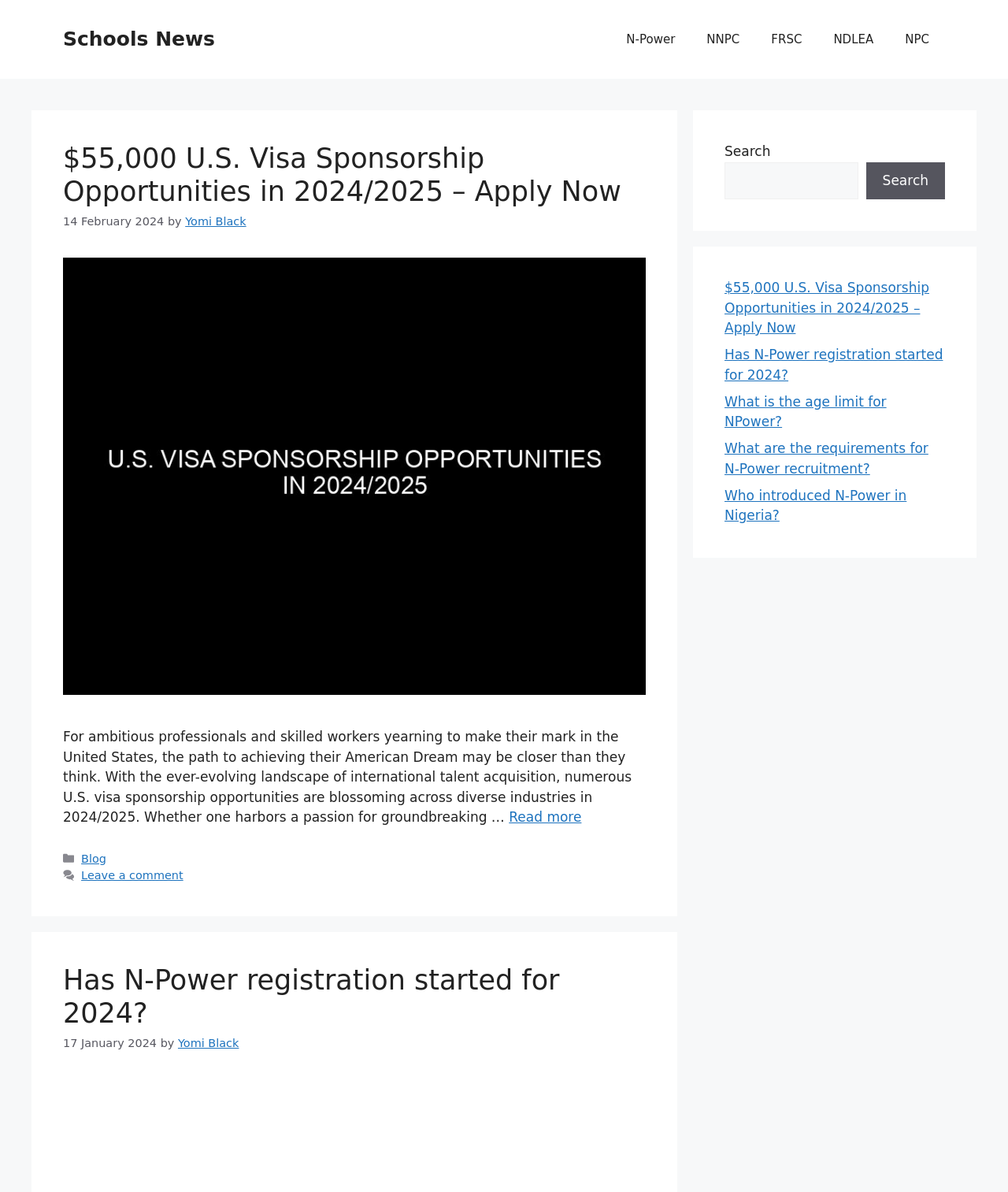Provide a short answer to the following question with just one word or phrase: How many links are in the navigation menu?

5